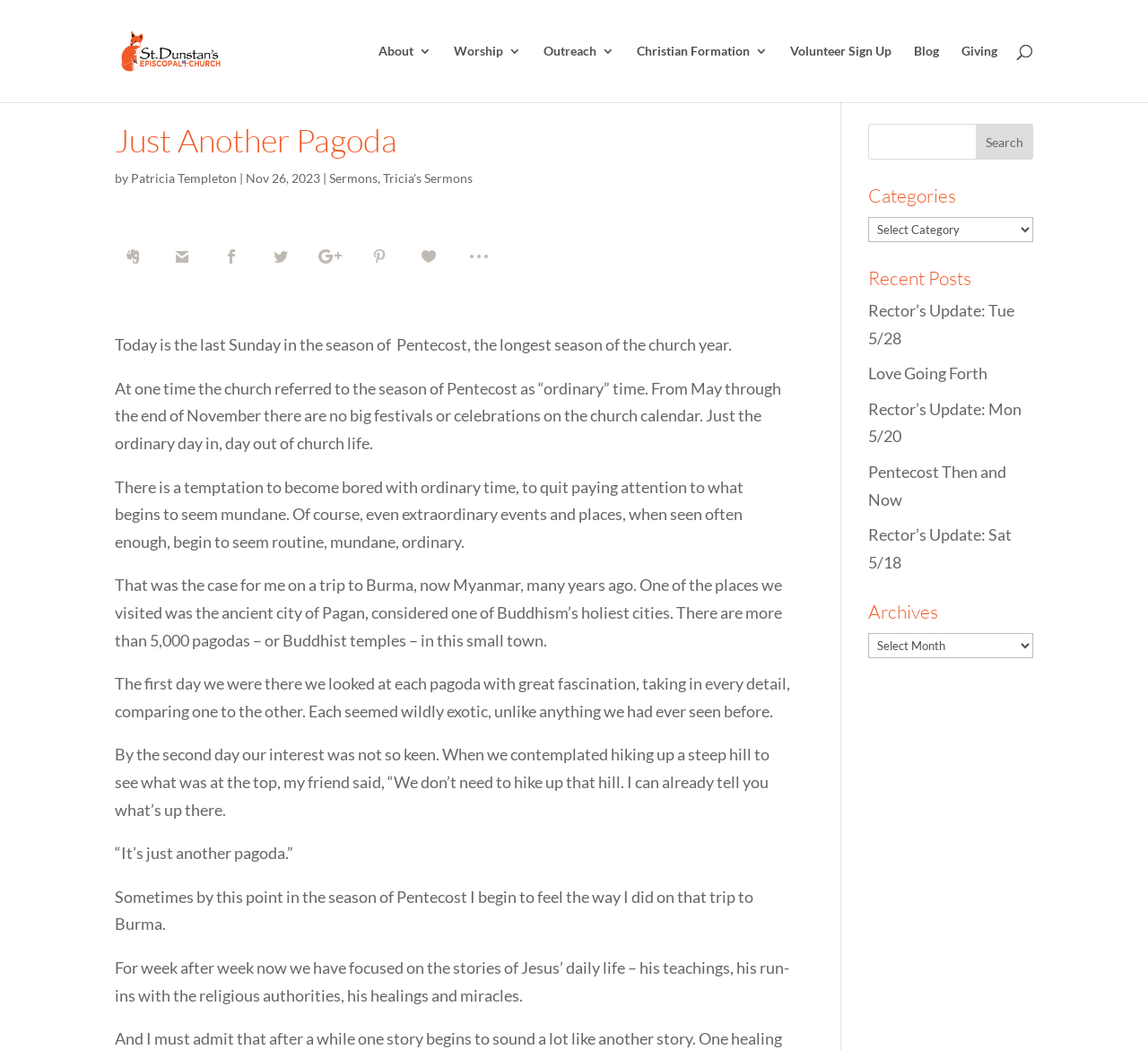Please determine the bounding box coordinates of the element to click in order to execute the following instruction: "Search for something". The coordinates should be four float numbers between 0 and 1, specified as [left, top, right, bottom].

[0.756, 0.118, 0.9, 0.152]